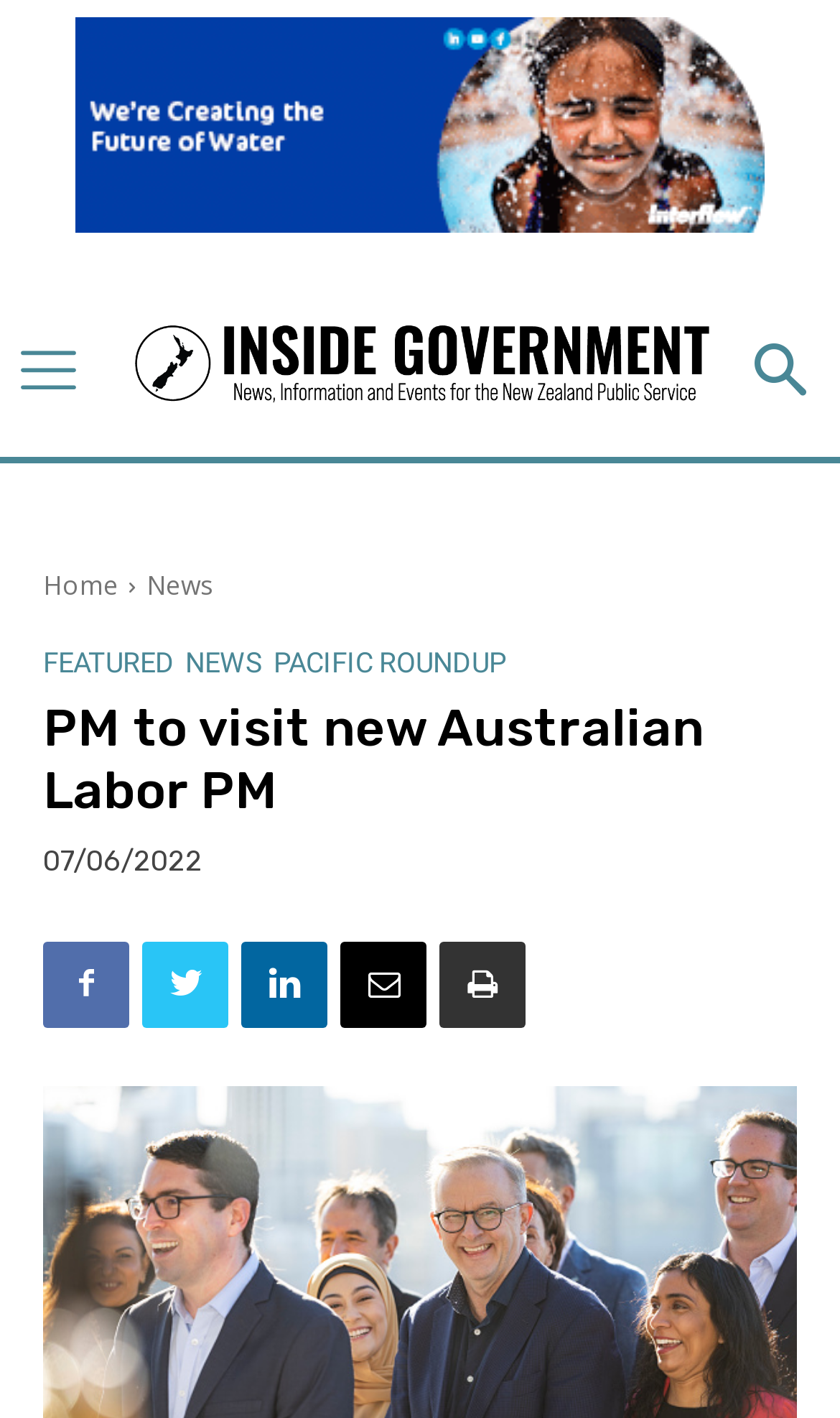Locate the bounding box coordinates of the item that should be clicked to fulfill the instruction: "Share the article".

[0.287, 0.664, 0.39, 0.724]